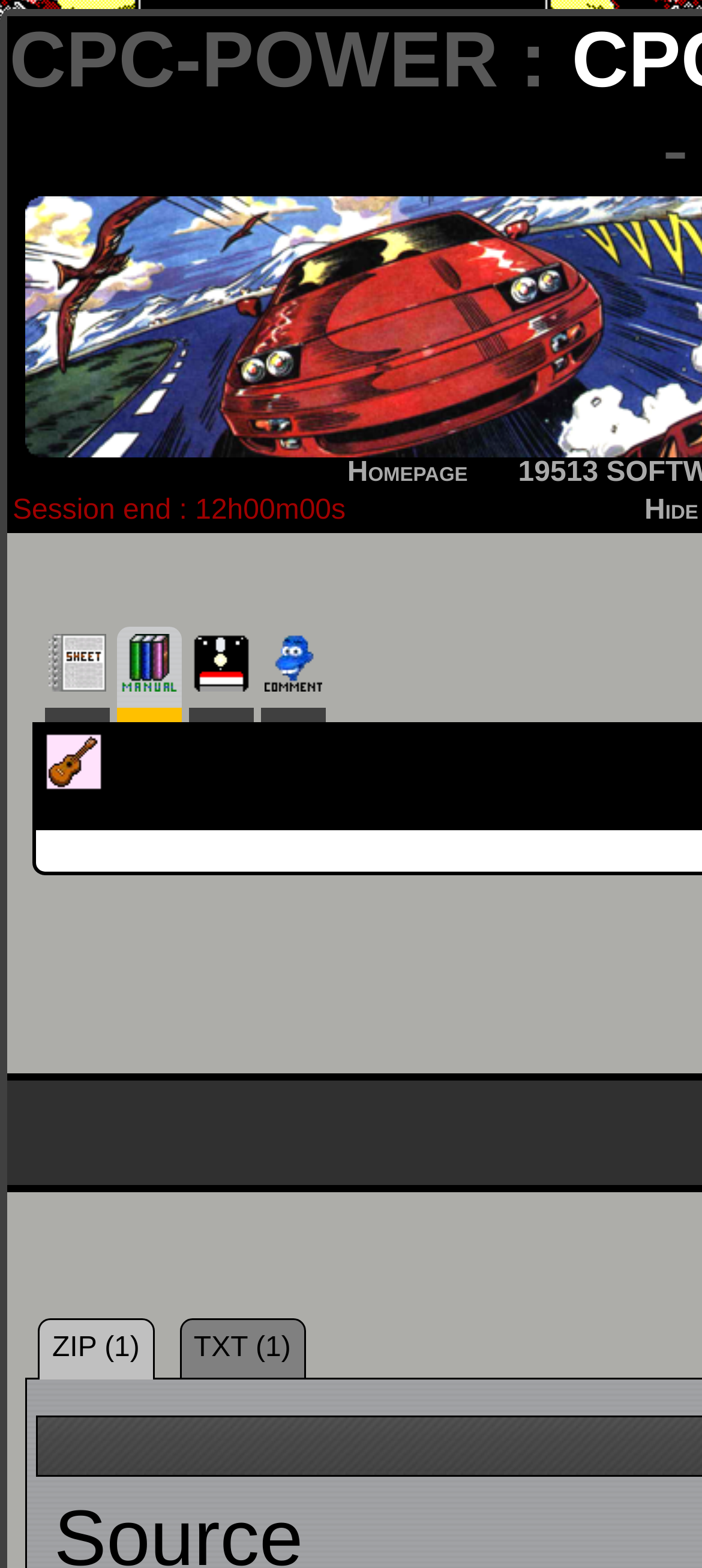How many file types are listed at the bottom of the webpage?
Using the image, respond with a single word or phrase.

2